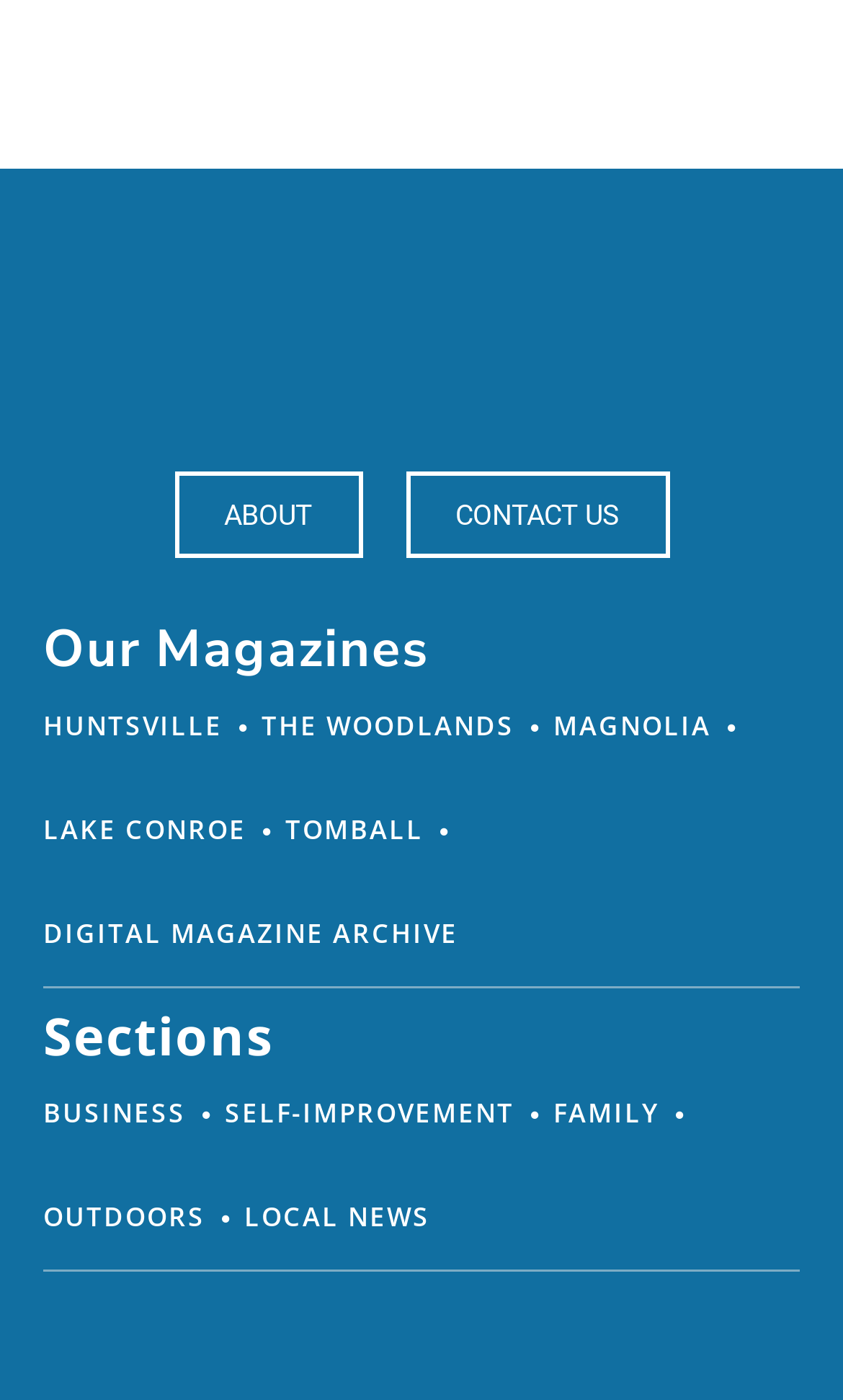Find the bounding box coordinates for the area that must be clicked to perform this action: "Click the DISABLEDLOVE link".

None